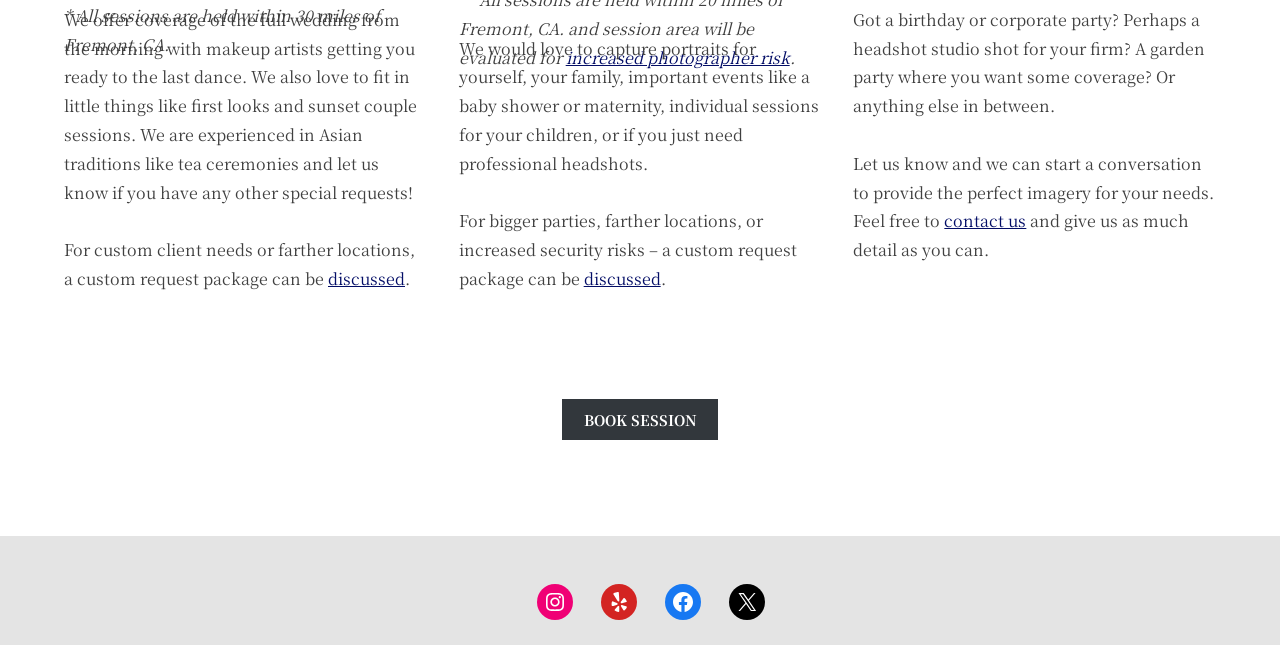Pinpoint the bounding box coordinates of the clickable element needed to complete the instruction: "Learn more about wedding coverage". The coordinates should be provided as four float numbers between 0 and 1: [left, top, right, bottom].

[0.256, 0.414, 0.316, 0.449]